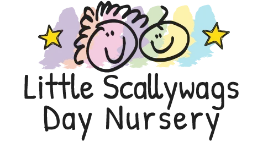Summarize the image with a detailed caption.

The image features the cheerful logo of "Little Scallywags Day Nursery," showcasing a playful and inviting design that embodies the spirit of early childhood education. The logo includes two whimsical, smiling faces, drawn in a fun, cartoonish style, surrounded by soft pastel colors and stars, alluding to a nurturing and joyful environment. This visual identity reflects the nursery's commitment to creating a welcoming space for young children, emphasizing creativity, fun, and learning.